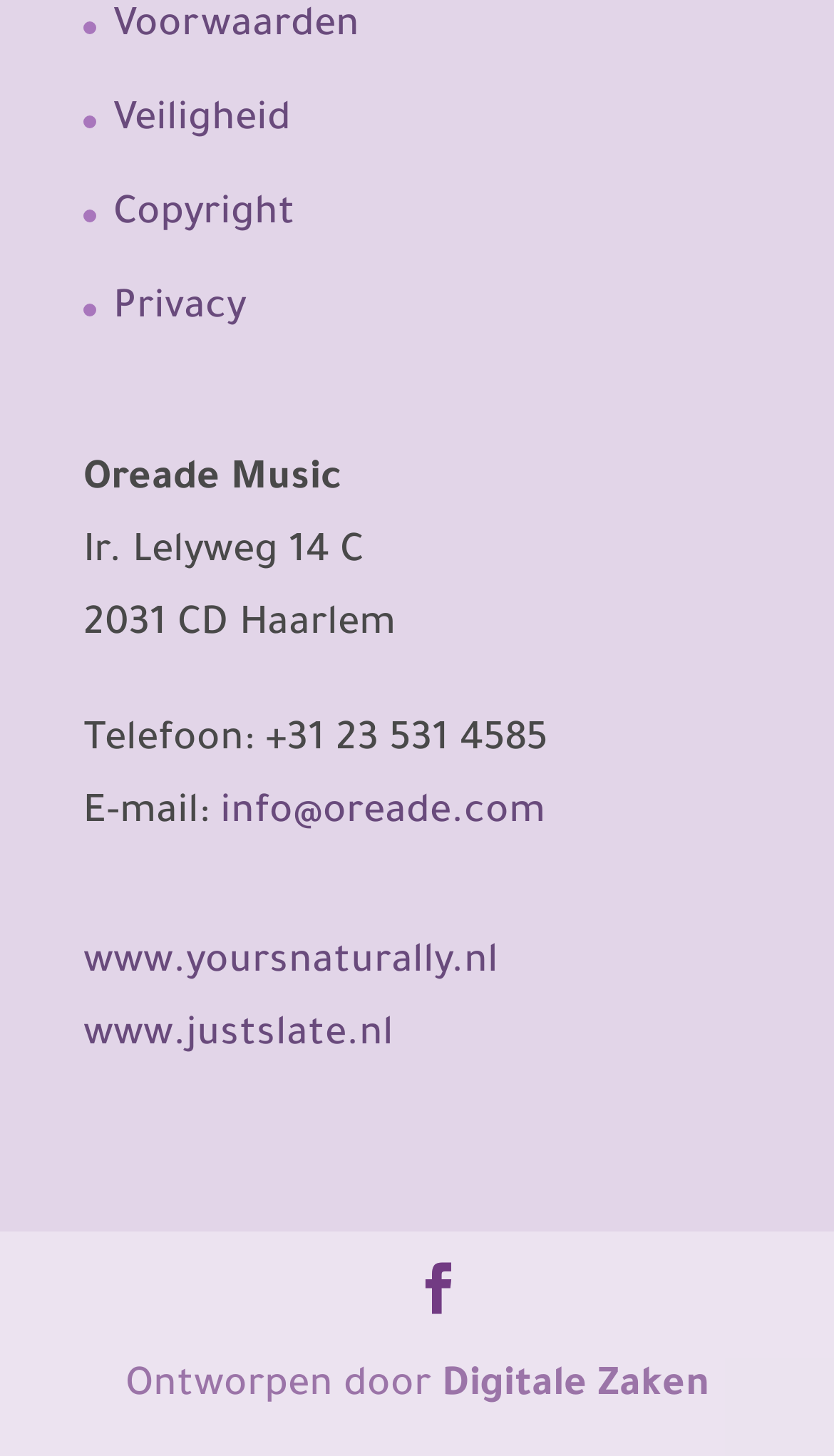Identify and provide the bounding box coordinates of the UI element described: "Privacy". The coordinates should be formatted as [left, top, right, bottom], with each number being a float between 0 and 1.

[0.136, 0.199, 0.295, 0.228]